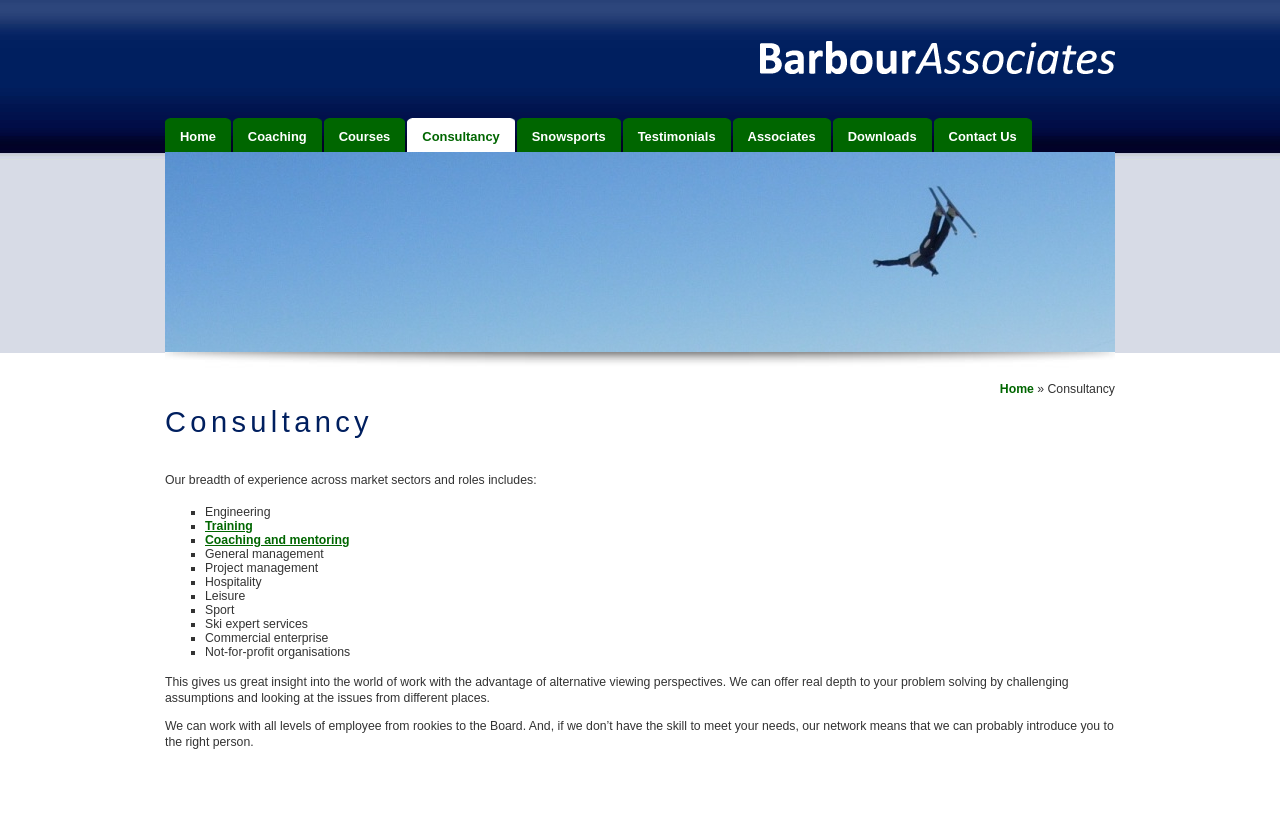Please identify the bounding box coordinates of where to click in order to follow the instruction: "Click on the Home link".

[0.141, 0.143, 0.18, 0.184]